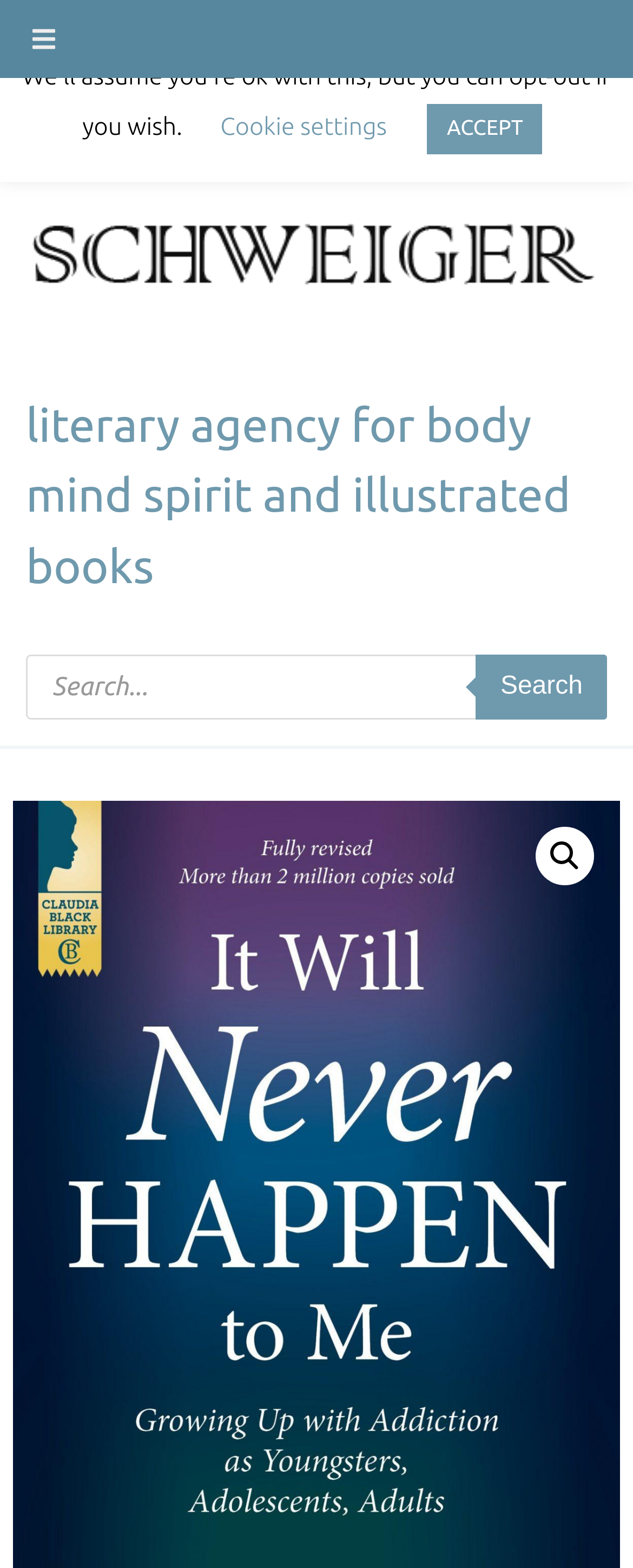Provide the bounding box coordinates for the UI element that is described by this text: "parent_node: Products search name="s" placeholder="Search..."". The coordinates should be in the form of four float numbers between 0 and 1: [left, top, right, bottom].

[0.041, 0.417, 0.959, 0.459]